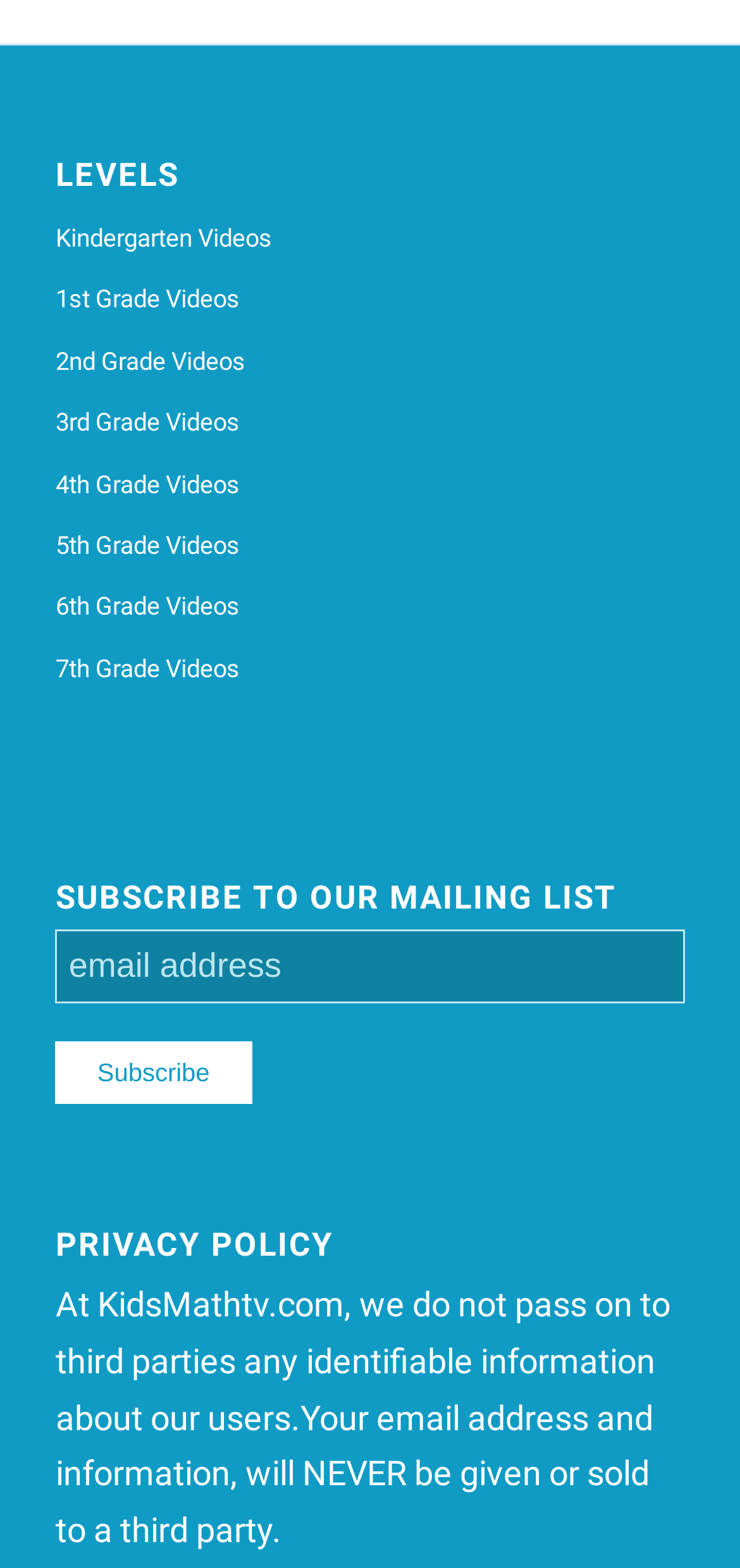Find the bounding box coordinates of the element you need to click on to perform this action: 'Subscribe to the mailing list'. The coordinates should be represented by four float values between 0 and 1, in the format [left, top, right, bottom].

[0.075, 0.664, 0.34, 0.704]